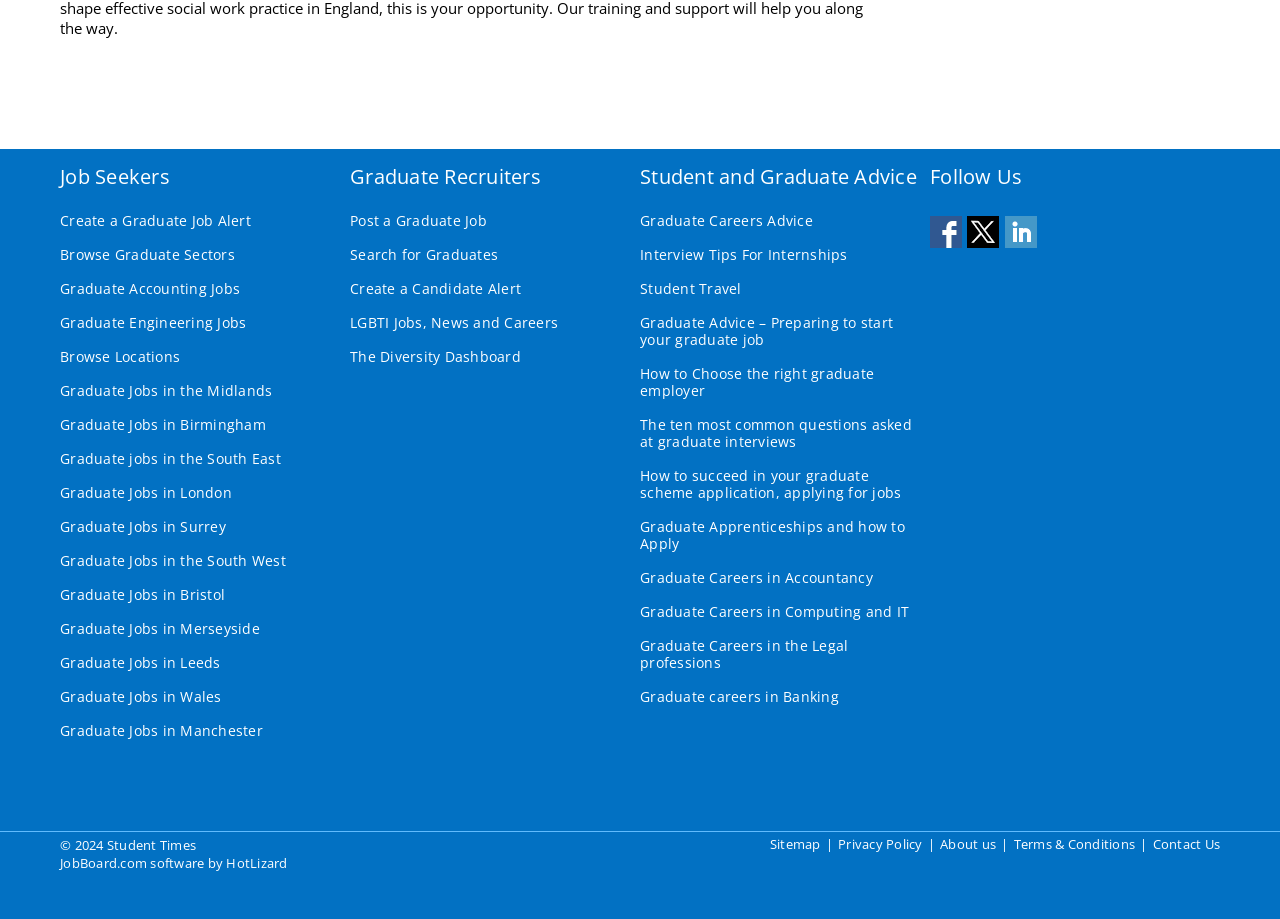How many links are there at the bottom of the webpage?
Relying on the image, give a concise answer in one word or a brief phrase.

5